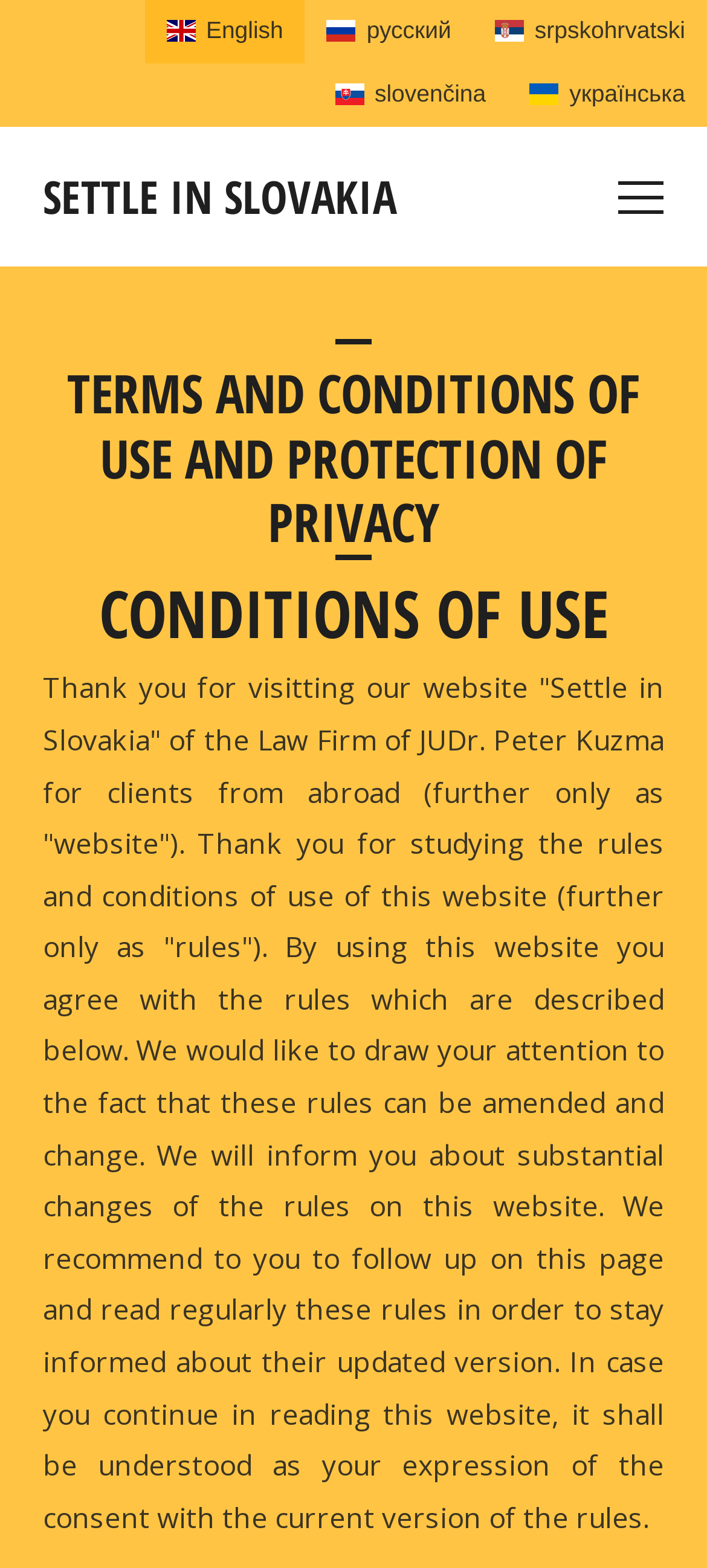What is the name of the law firm?
Based on the visual information, provide a detailed and comprehensive answer.

I found the name of the law firm by reading the text on the webpage, which mentions 'the Law Firm of JUDr. Peter Kuzma for clients from abroad'.